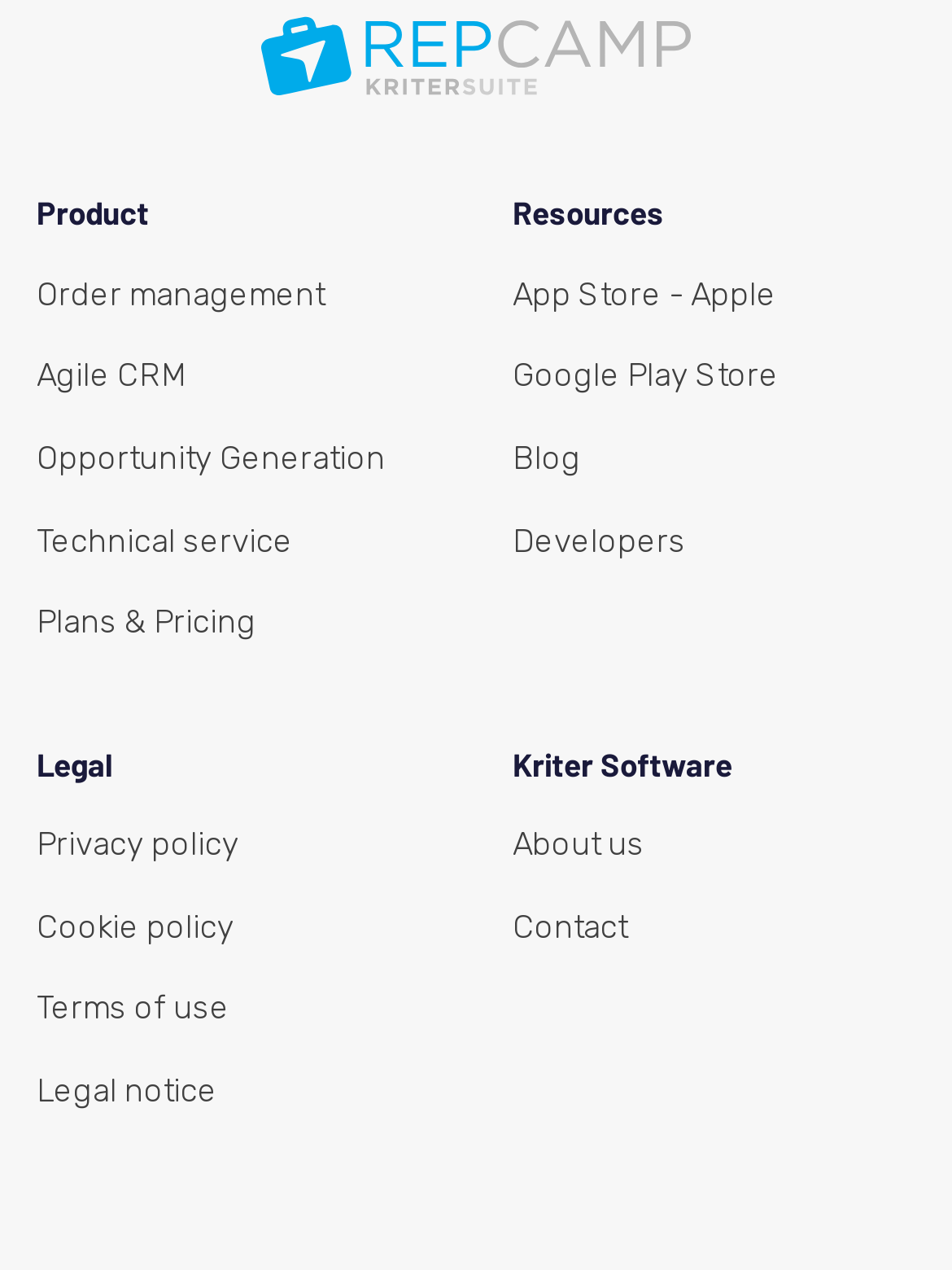Determine the bounding box coordinates for the clickable element to execute this instruction: "View product information". Provide the coordinates as four float numbers between 0 and 1, i.e., [left, top, right, bottom].

[0.038, 0.151, 0.462, 0.186]